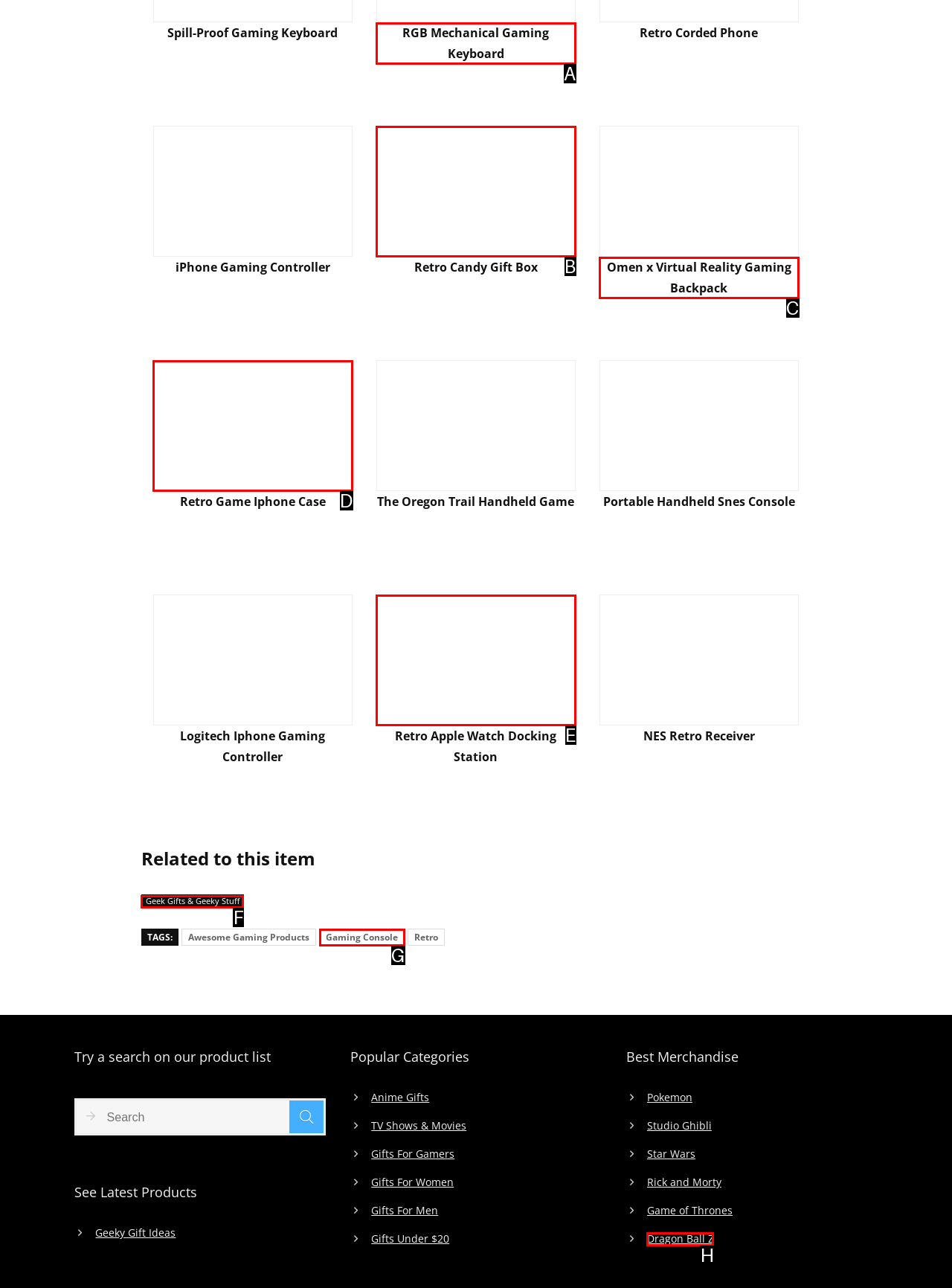Identify the correct choice to execute this task: Explore Geek Gifts & Geeky Stuff
Respond with the letter corresponding to the right option from the available choices.

F